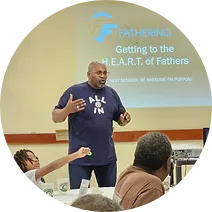What is the purpose of the workshop?
Based on the visual information, provide a detailed and comprehensive answer.

The workshop titled 'Getting to the H.E.A.R.T. of Fathers' aims to nurture responsible fatherhood and encourage participation from all attendees, as evident from the interactive environment and discussions about the challenges and joys of fatherhood, community involvement, and personal growth.